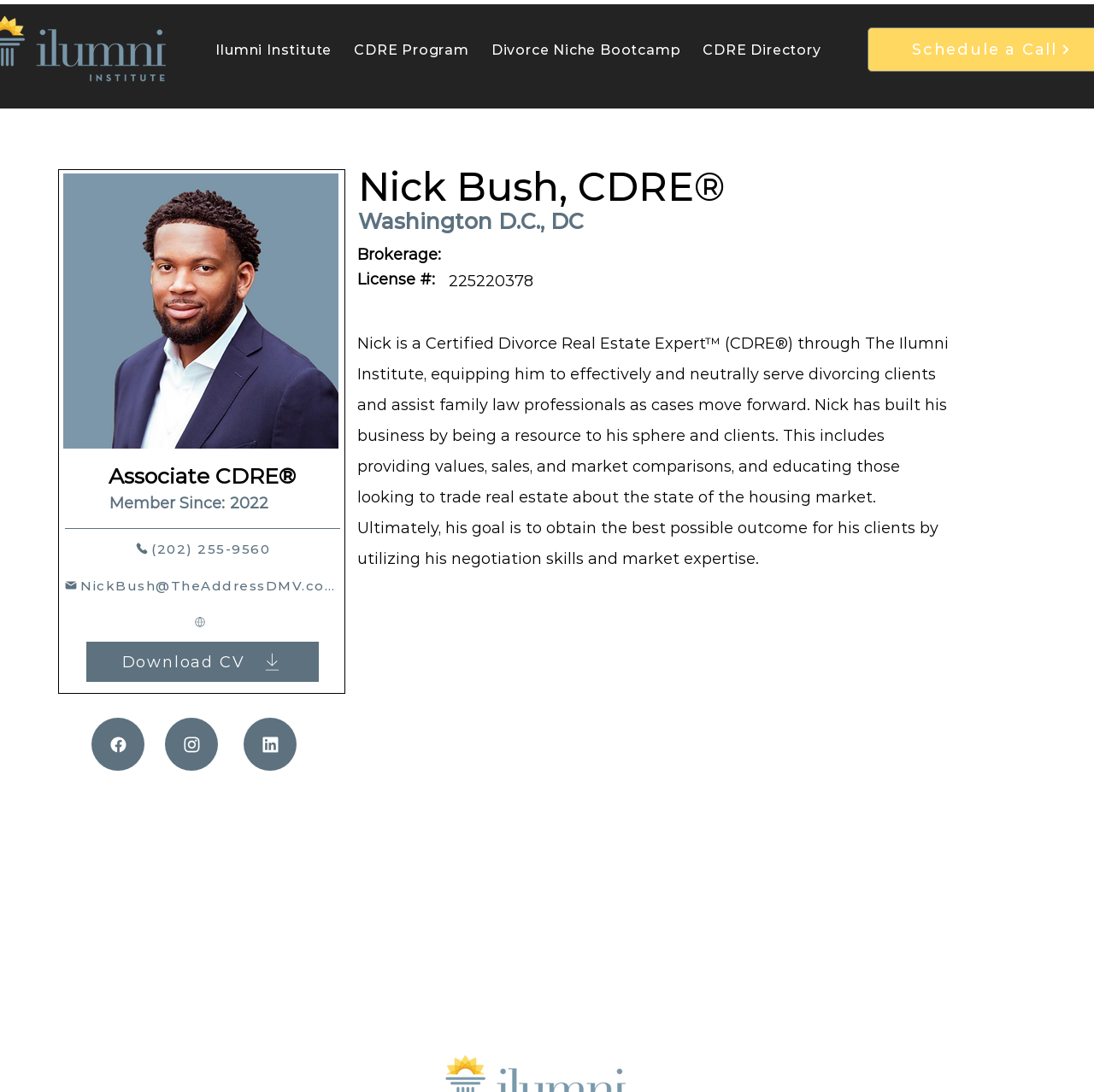Provide the bounding box coordinates for the UI element that is described as: "Instagram".

None